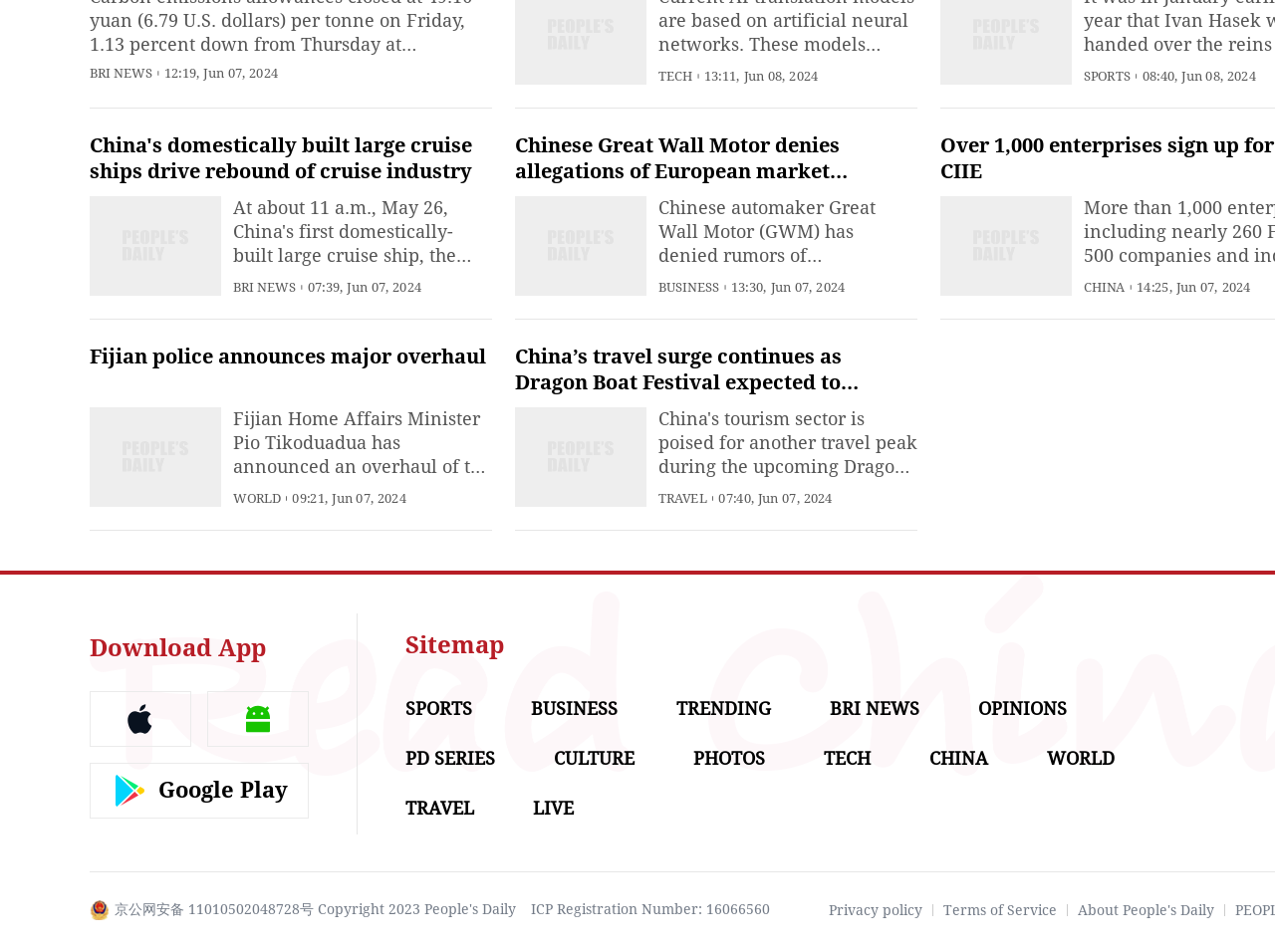How many categories are listed at the bottom of the webpage?
Answer the question in a detailed and comprehensive manner.

I found the answer by looking at the bottom section of the webpage, where I saw a list of categories including 'SPORTS', 'BUSINESS', 'TRENDING', and others, and counted a total of 12 categories.